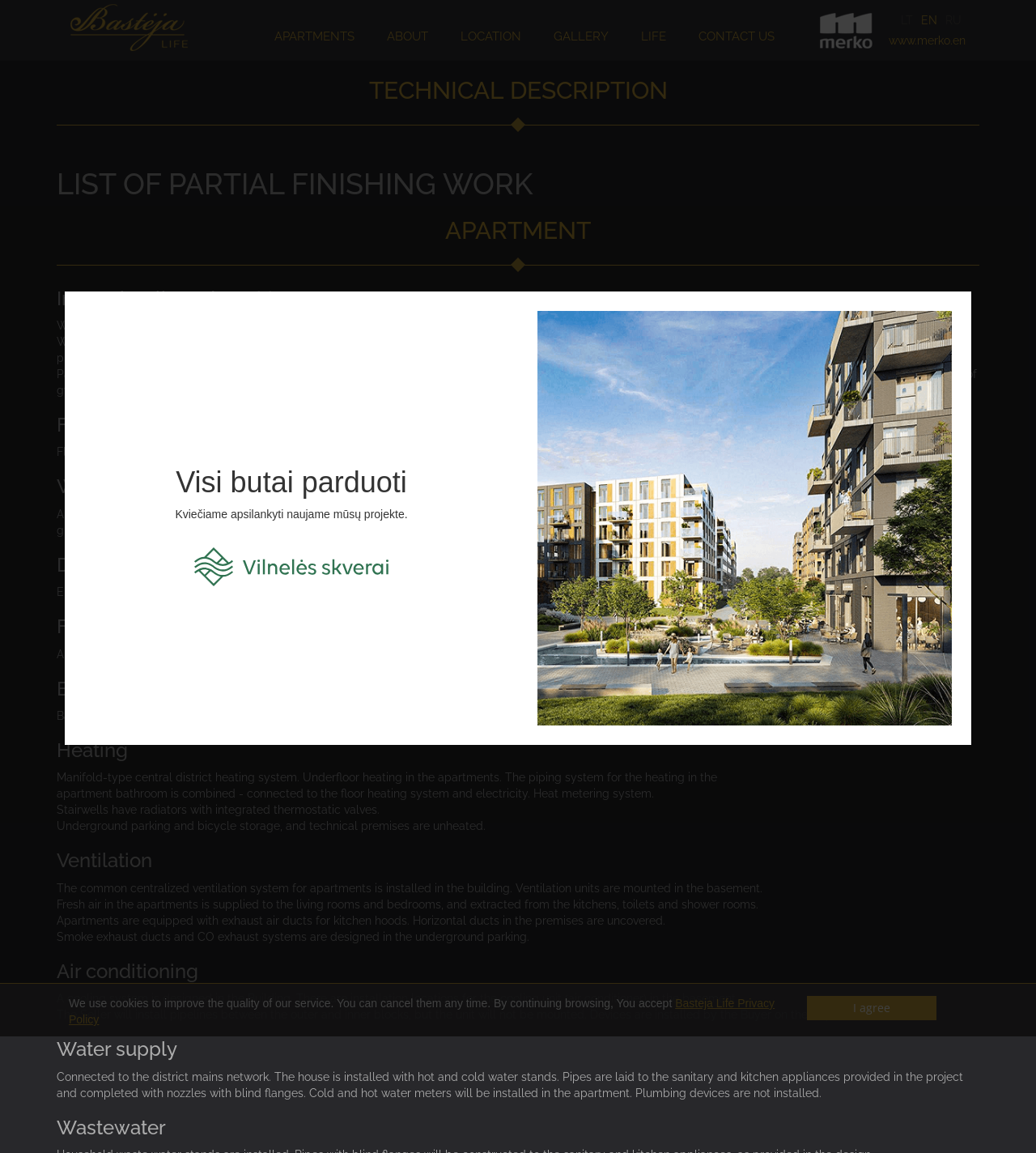Give a one-word or short phrase answer to this question: 
What type of windows are used in the apartments?

wooden